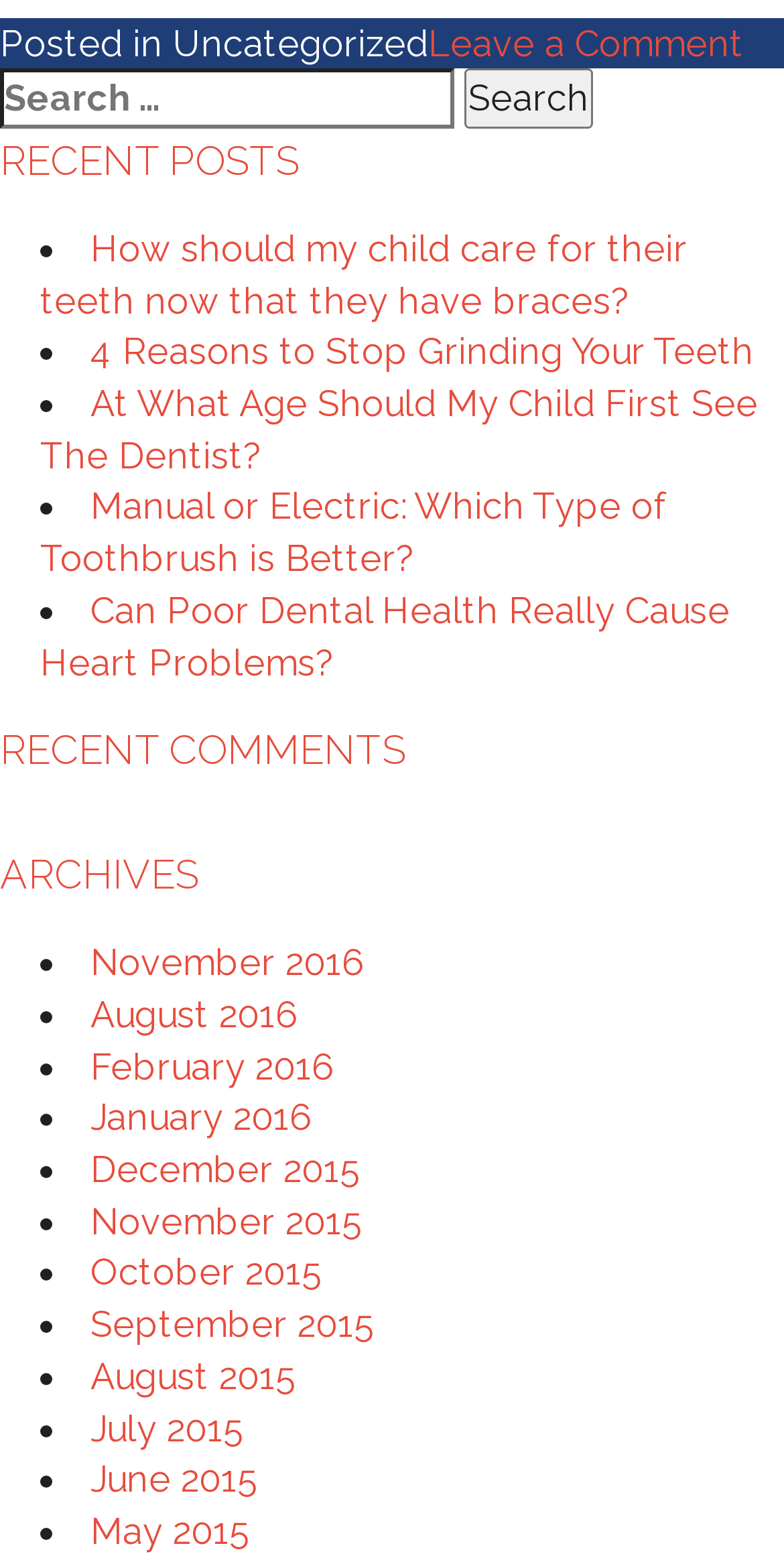Find and indicate the bounding box coordinates of the region you should select to follow the given instruction: "Search for something".

[0.0, 0.044, 0.579, 0.082]